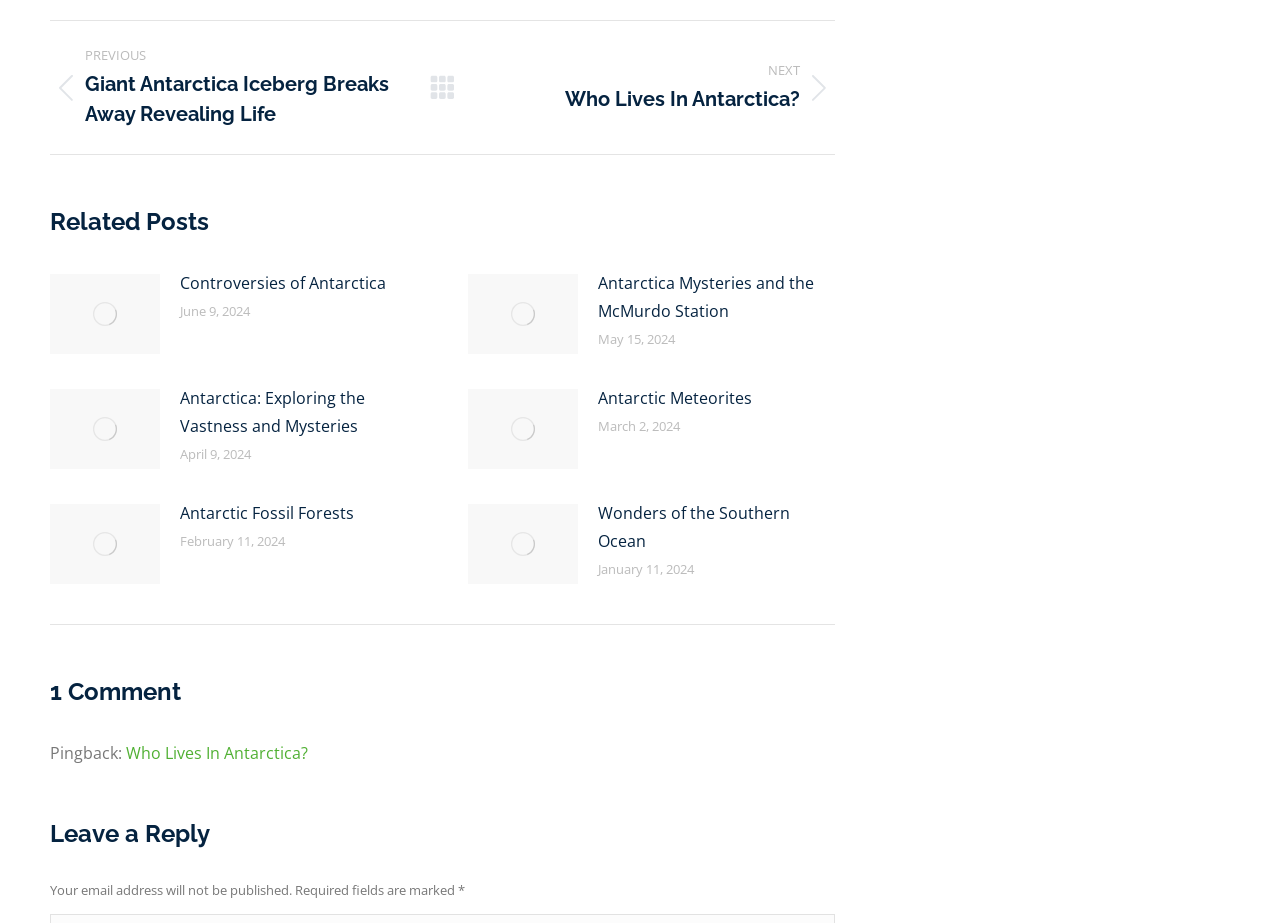Please identify the bounding box coordinates of the clickable element to fulfill the following instruction: "Click on the 'Next post: Who Lives In Antarctica?' link". The coordinates should be four float numbers between 0 and 1, i.e., [left, top, right, bottom].

[0.38, 0.05, 0.652, 0.14]